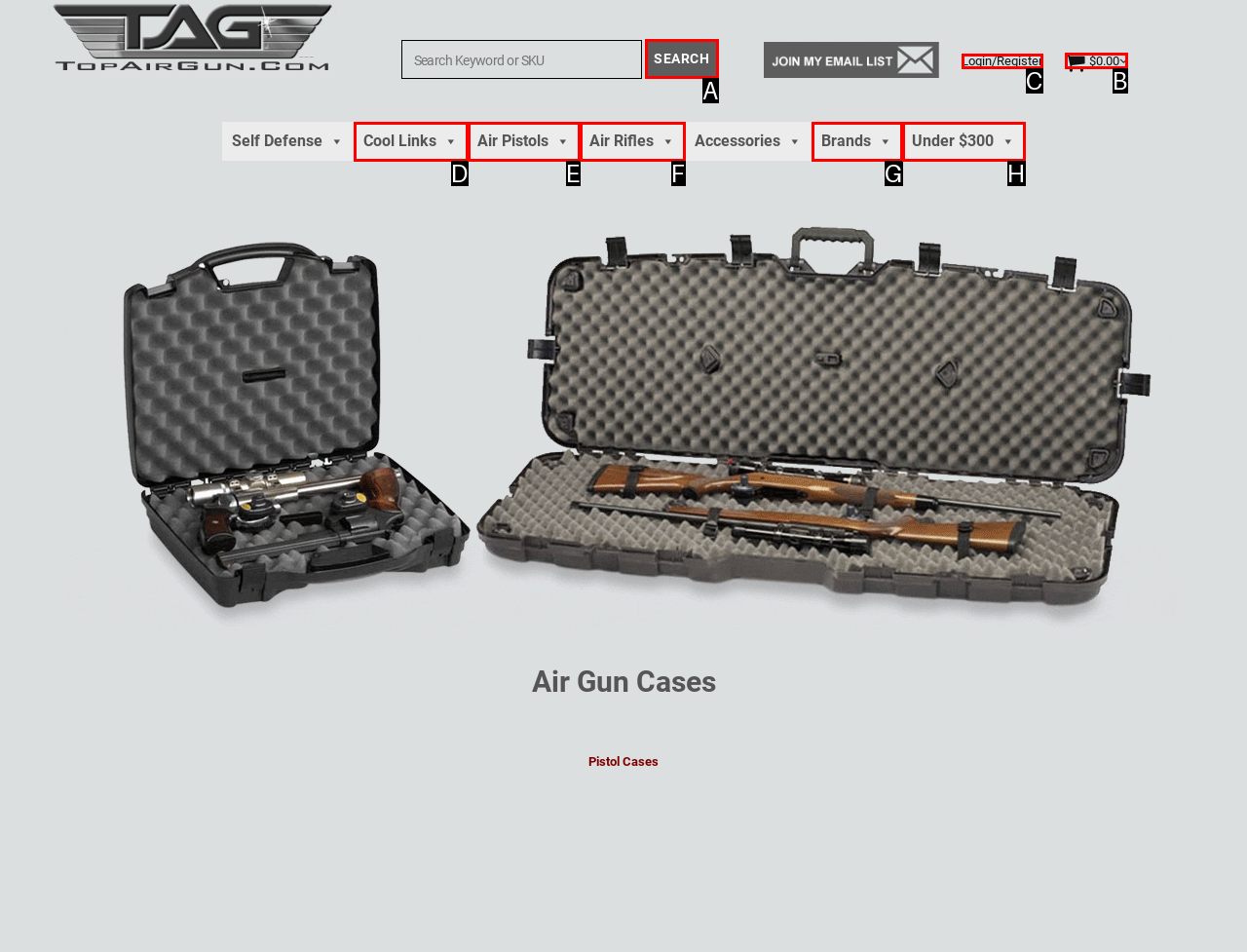Identify the letter of the correct UI element to fulfill the task: Check the shopping cart from the given options in the screenshot.

B